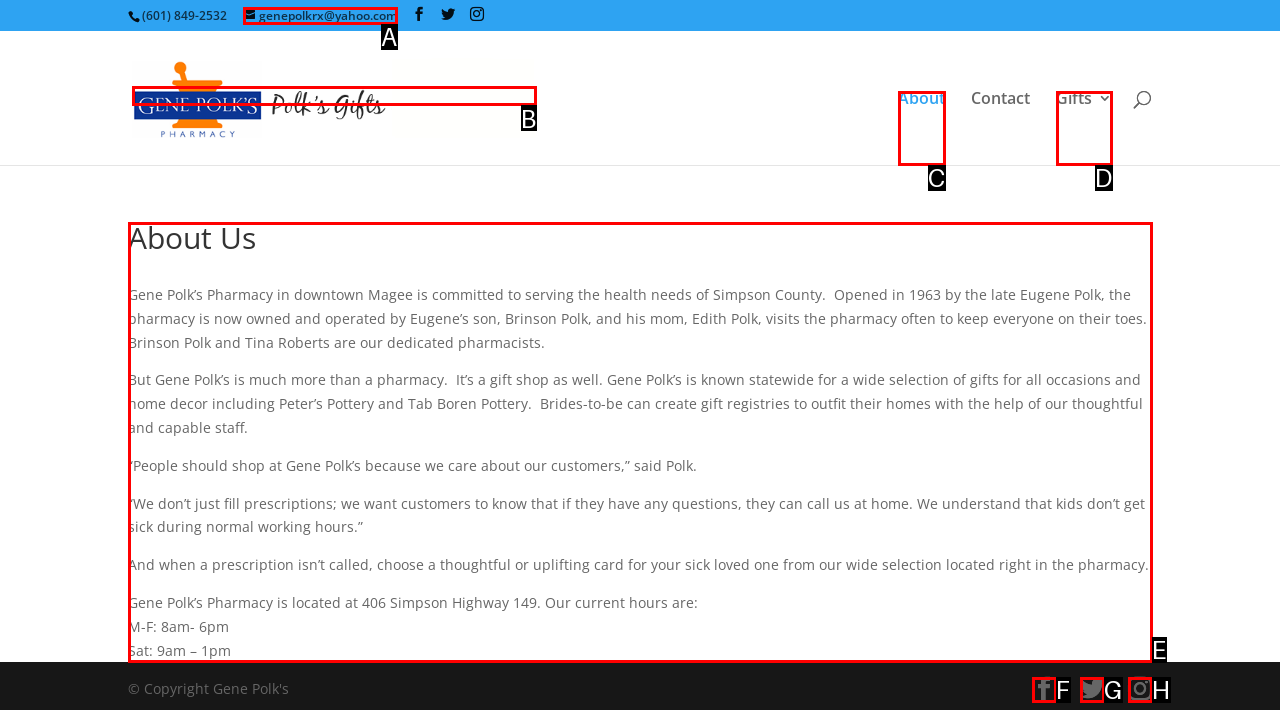For the task: Learn more about the pharmacy, tell me the letter of the option you should click. Answer with the letter alone.

E